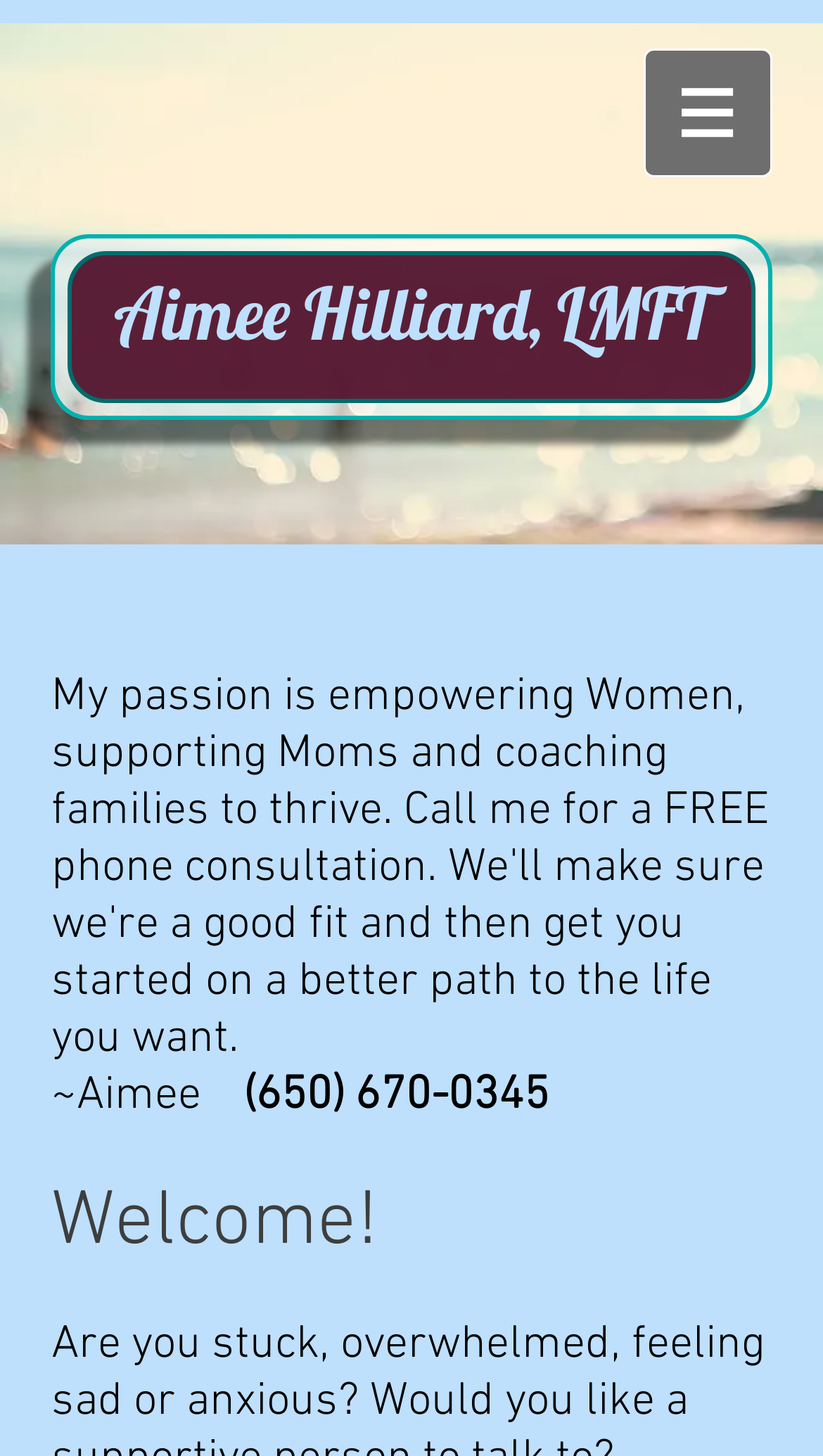Please provide a comprehensive answer to the question below using the information from the image: How many headings are there on the webpage?

There are four headings on the webpage, including 'Aimee Hilliard, LMFT', a blank heading, a heading with Aimee Hilliard's passion and contact information, and a 'Welcome!' heading.